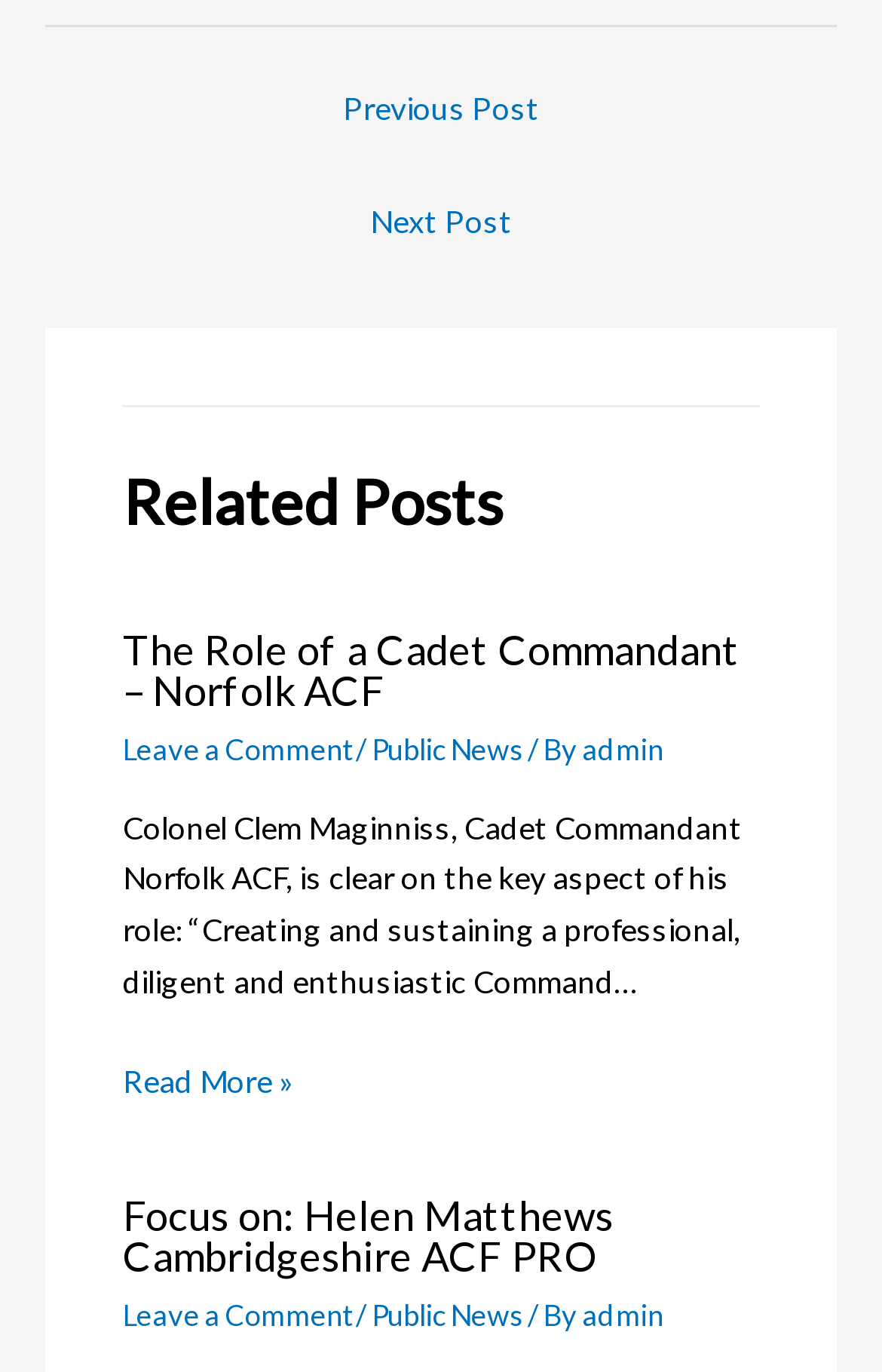Please identify the bounding box coordinates of the area that needs to be clicked to follow this instruction: "Click on Next Post".

[0.074, 0.139, 0.926, 0.191]